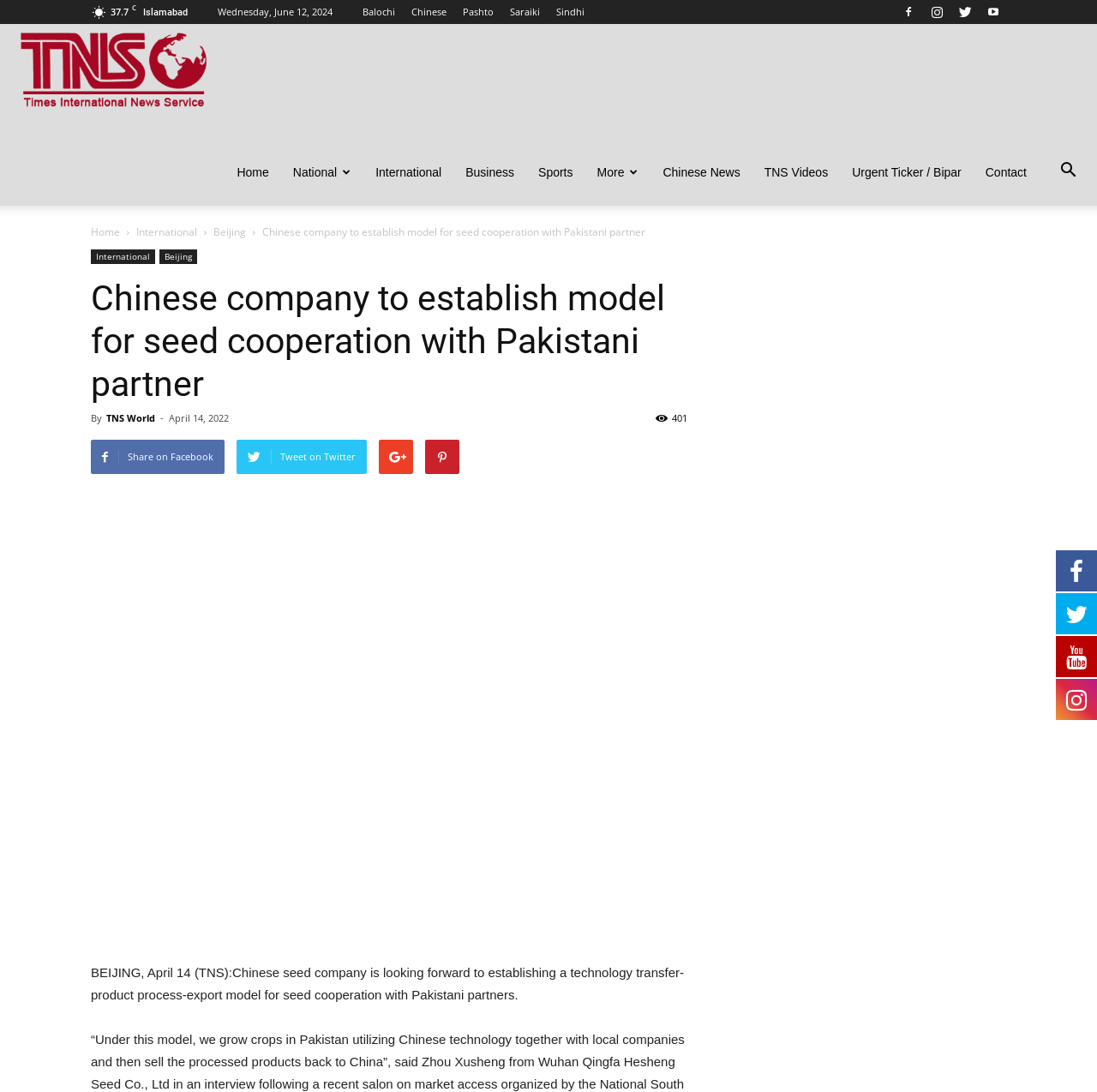Please specify the bounding box coordinates of the region to click in order to perform the following instruction: "Share on Facebook".

[0.083, 0.403, 0.205, 0.434]